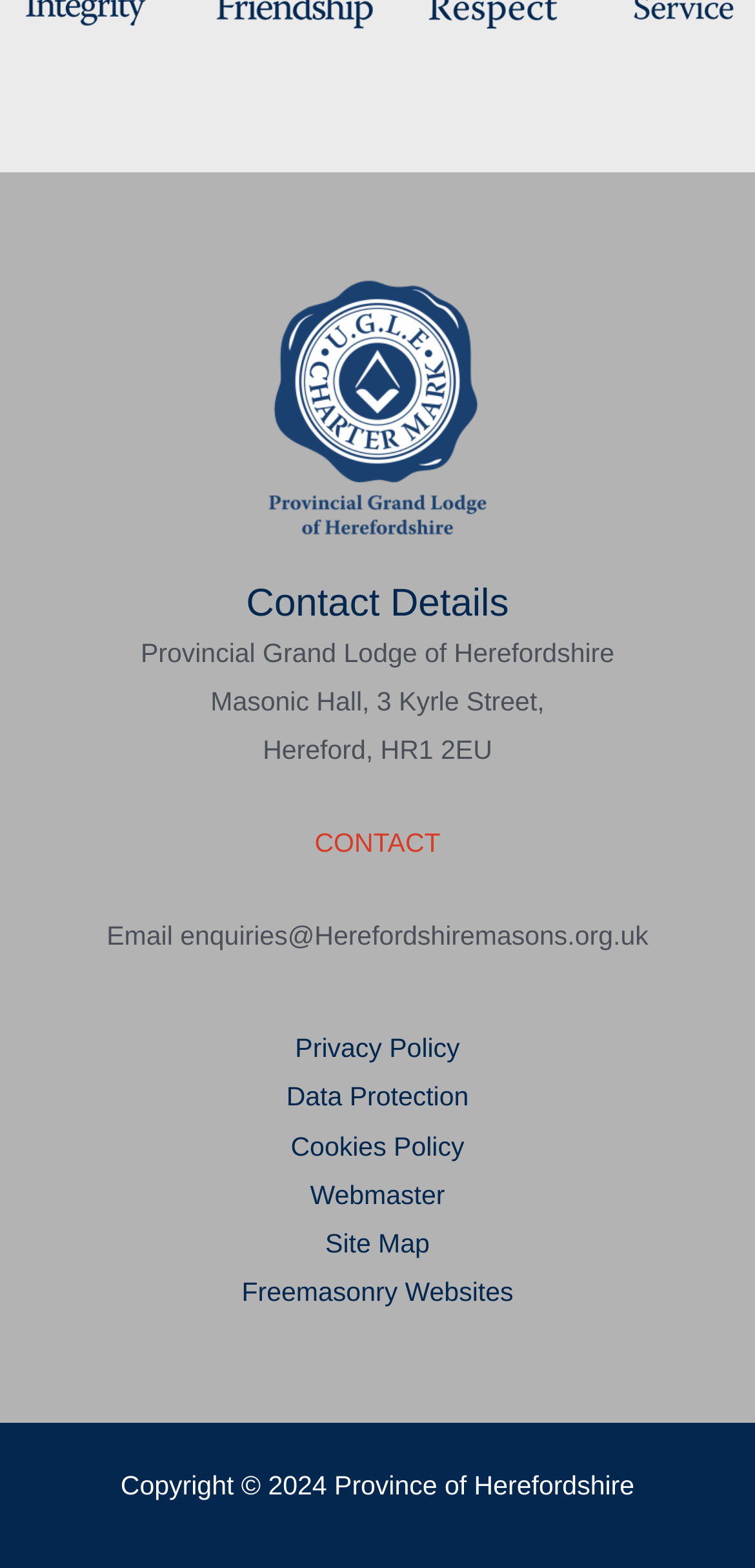Use one word or a short phrase to answer the question provided: 
What is the name of the organization?

Provincial Grand Lodge of Herefordshire